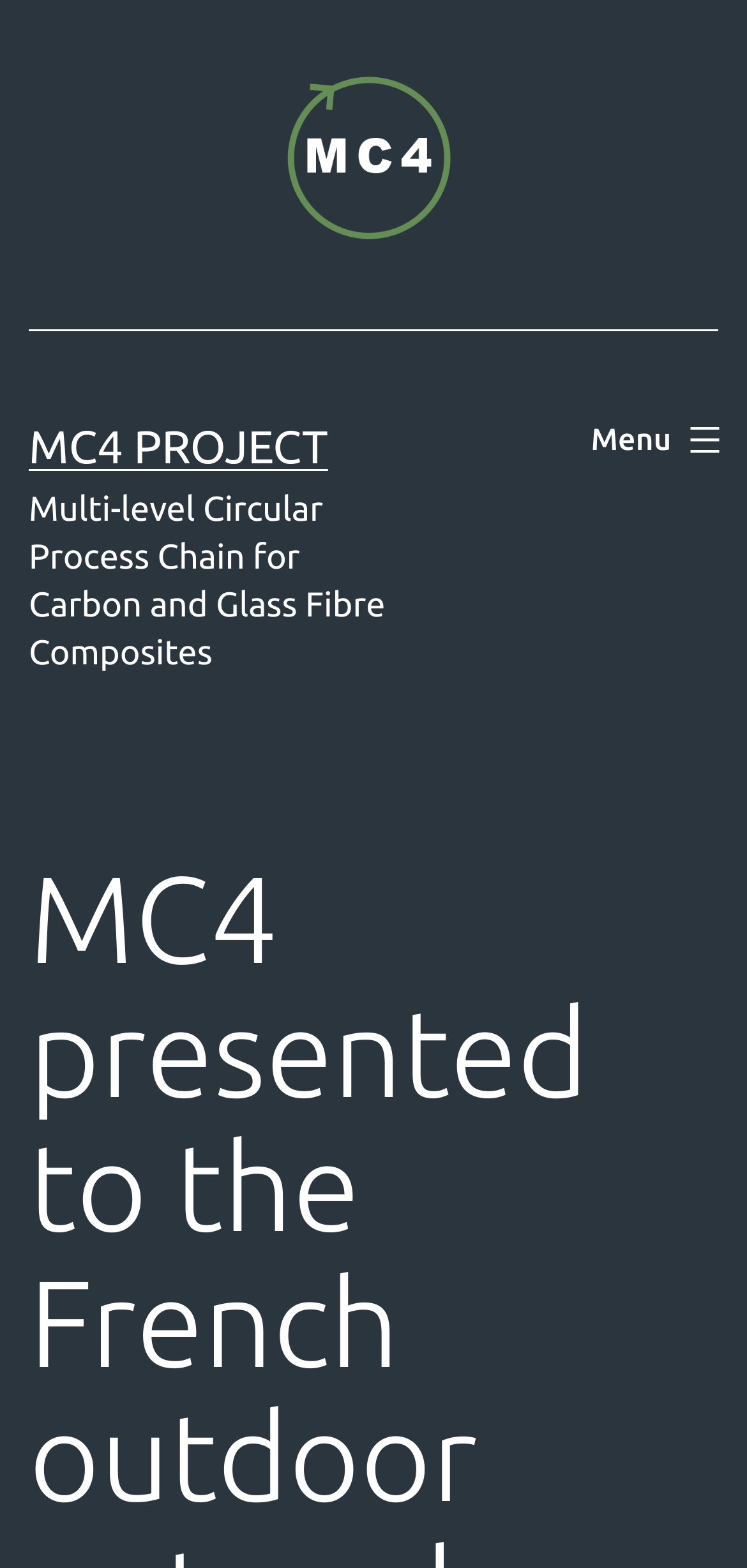Predict the bounding box coordinates for the UI element described as: "alt="MC4 logo"". The coordinates should be four float numbers between 0 and 1, presented as [left, top, right, bottom].

[0.377, 0.083, 0.623, 0.112]